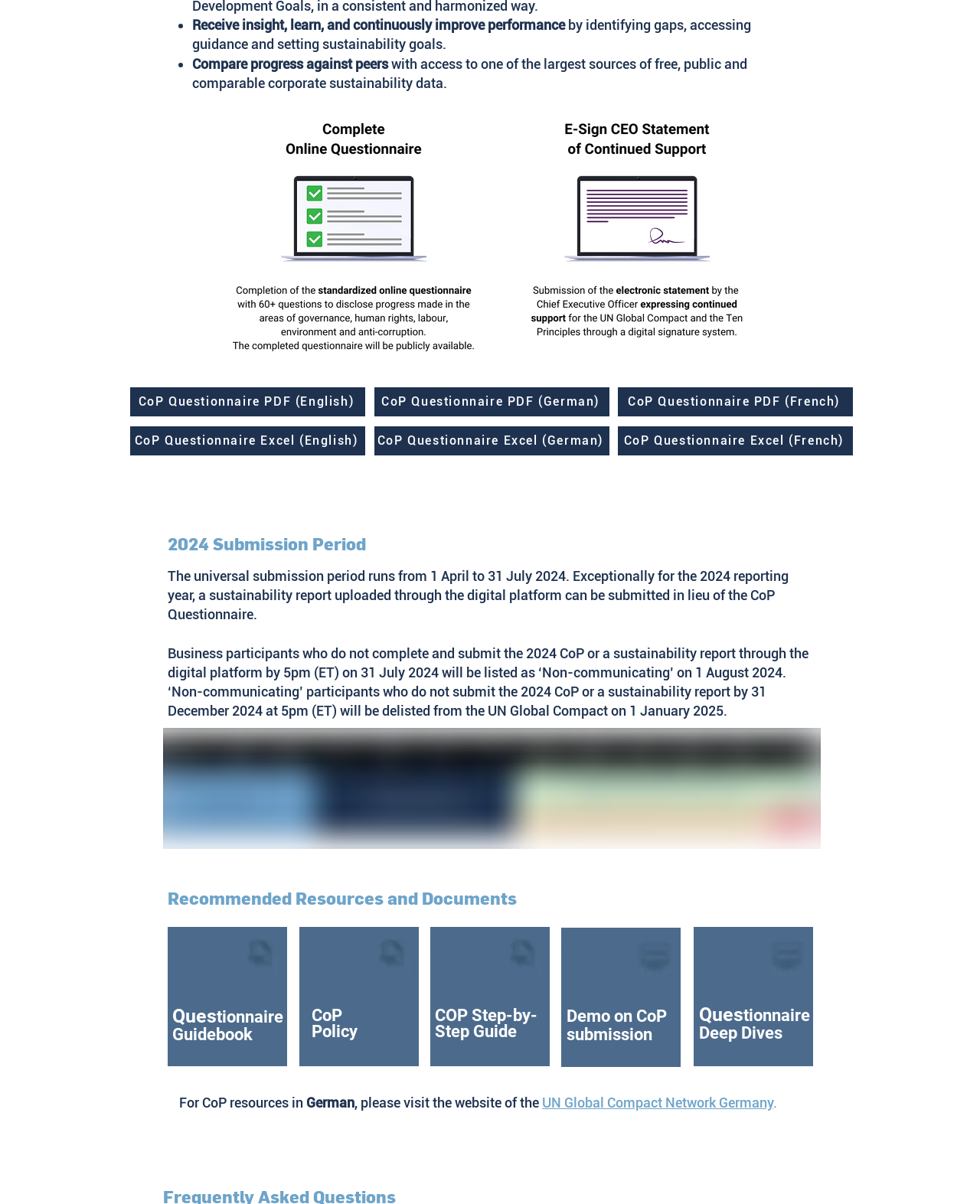Provide a one-word or short-phrase response to the question:
What is the submission period for the 2024 CoP?

1 April to 31 July 2024